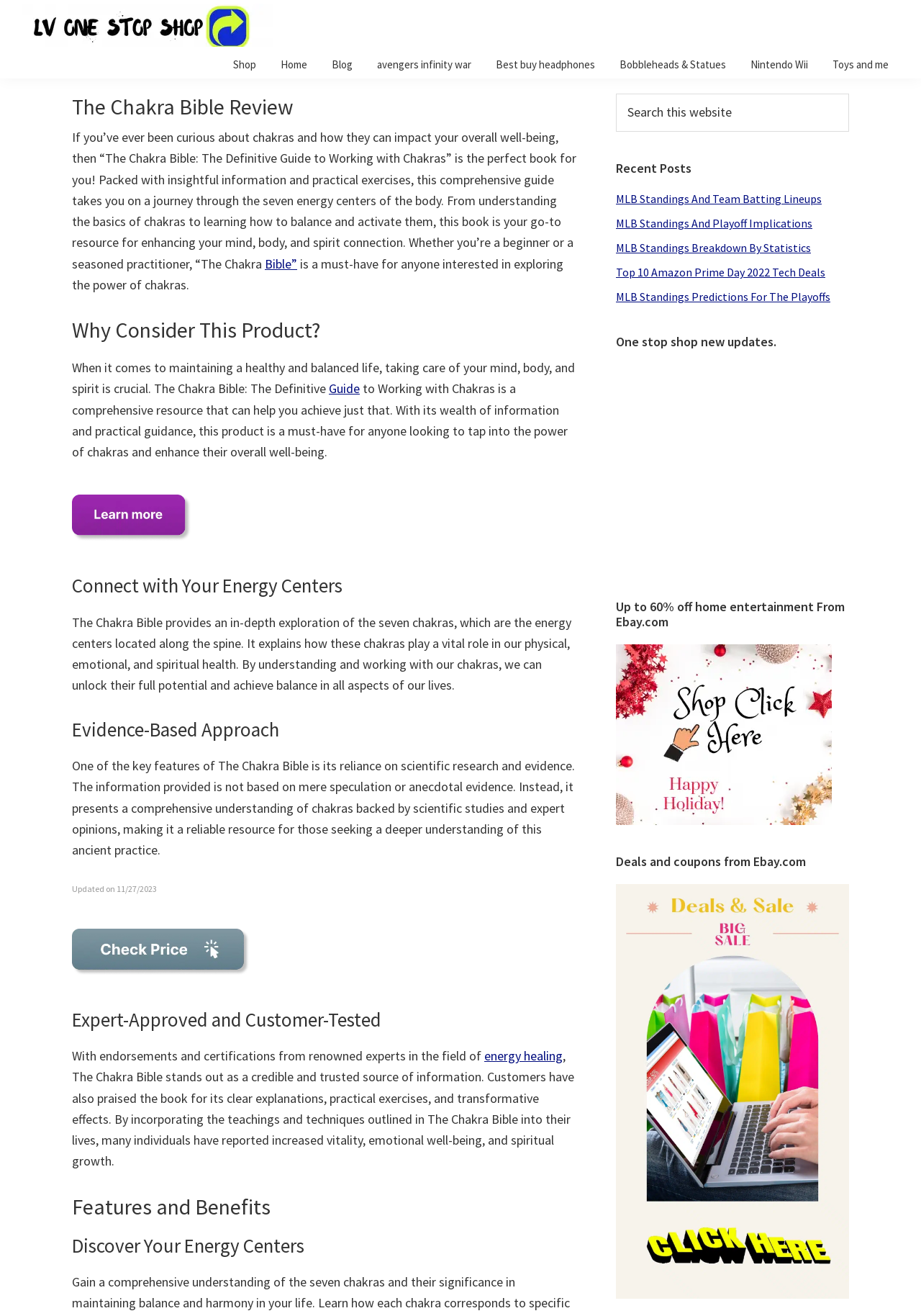Specify the bounding box coordinates of the region I need to click to perform the following instruction: "Go to the home page". The coordinates must be four float numbers in the range of 0 to 1, i.e., [left, top, right, bottom].

[0.241, 0.046, 0.345, 0.068]